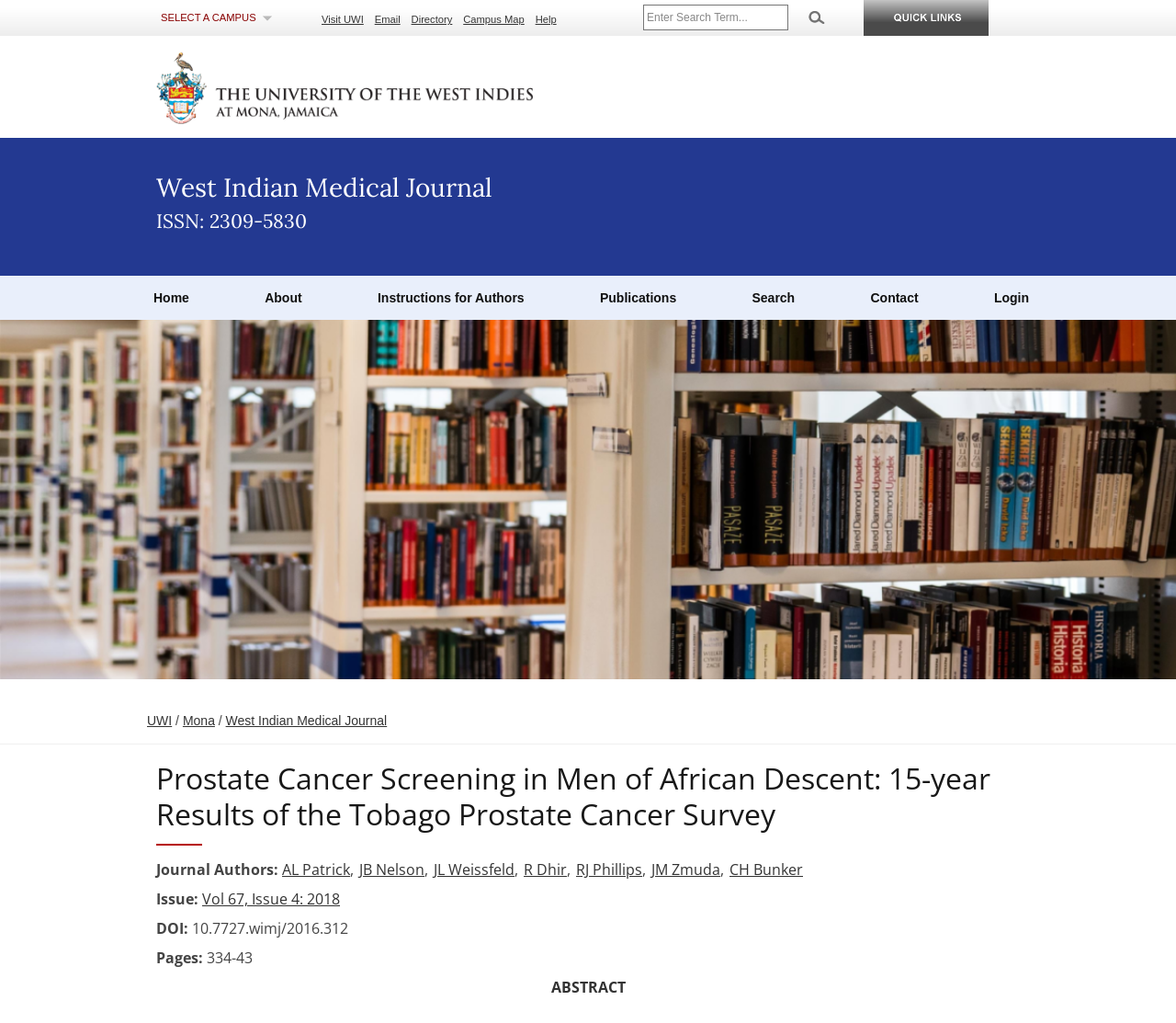Who are the authors of the article?
Relying on the image, give a concise answer in one word or a brief phrase.

AL Patrick, JB Nelson, JL Weissfeld, R Dhir, RJ Phillips, JM Zmuda, CH Bunker